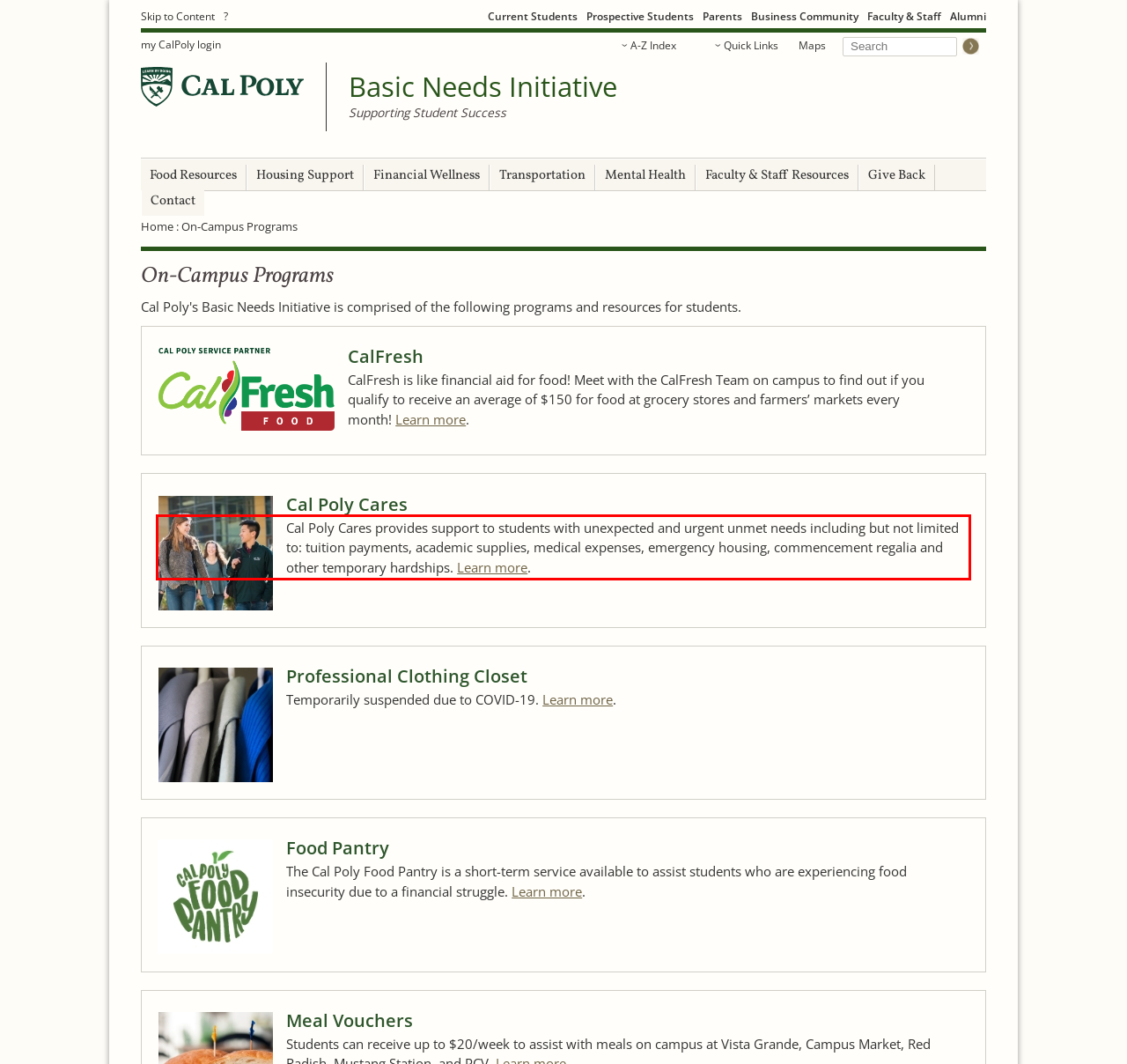You have a webpage screenshot with a red rectangle surrounding a UI element. Extract the text content from within this red bounding box.

Cal Poly Cares provides support to students with unexpected and urgent unmet needs including but not limited to: tuition payments, academic supplies, medical expenses, emergency housing, commencement regalia and other temporary hardships. Learn more.